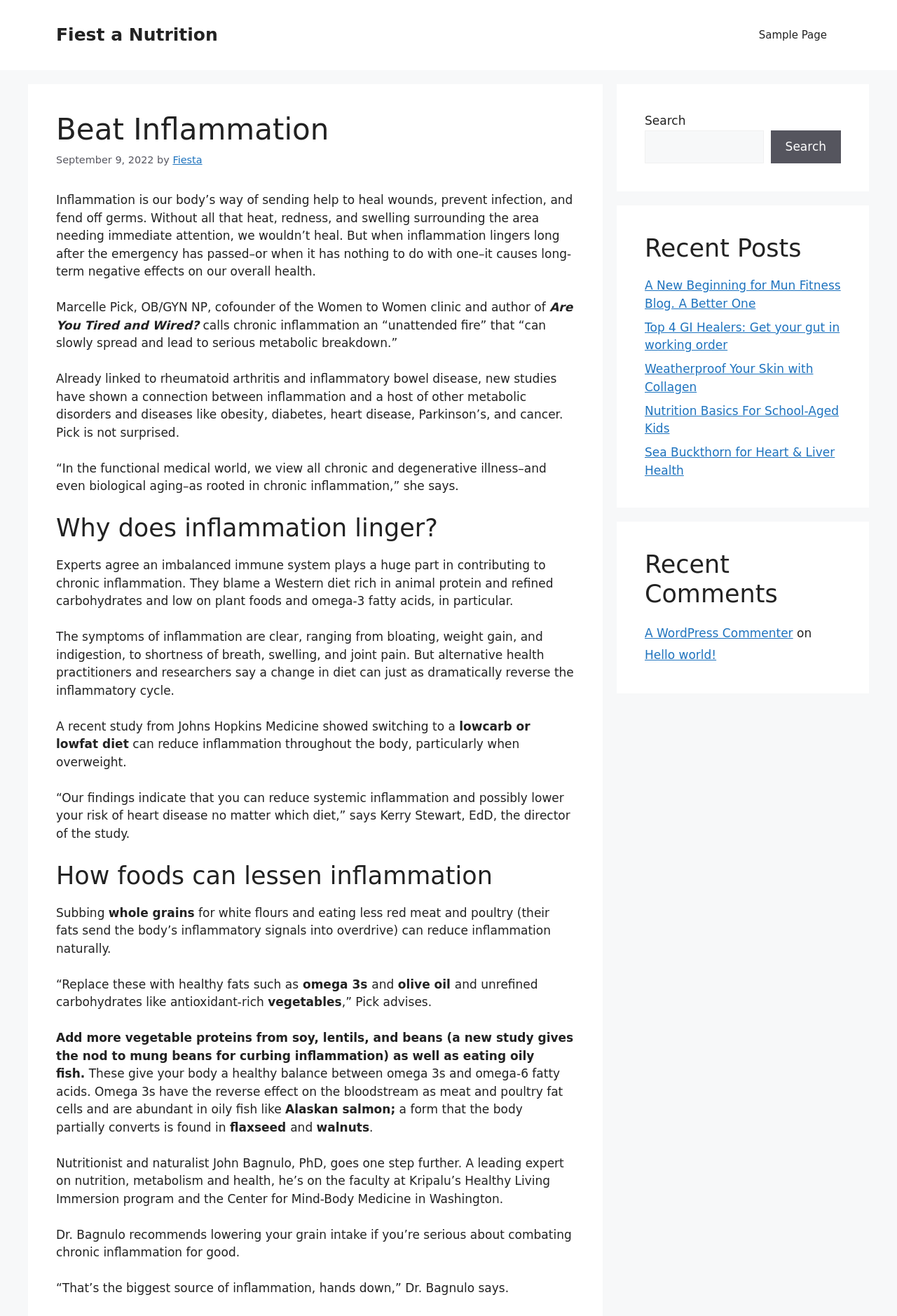Could you highlight the region that needs to be clicked to execute the instruction: "Check the 'Recent Comments'"?

[0.719, 0.418, 0.938, 0.462]